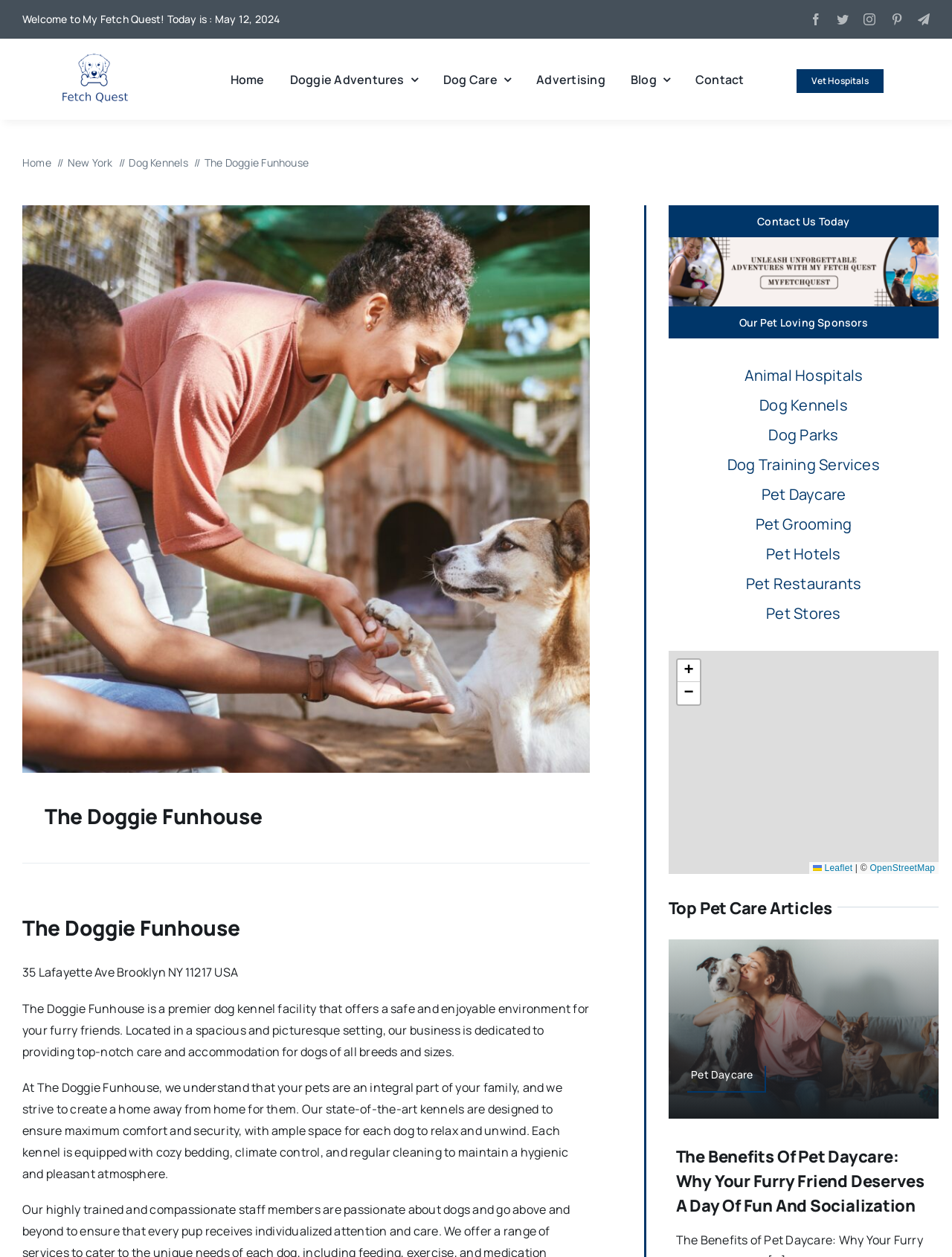Determine the main headline of the webpage and provide its text.

ADVERTISE WITH US